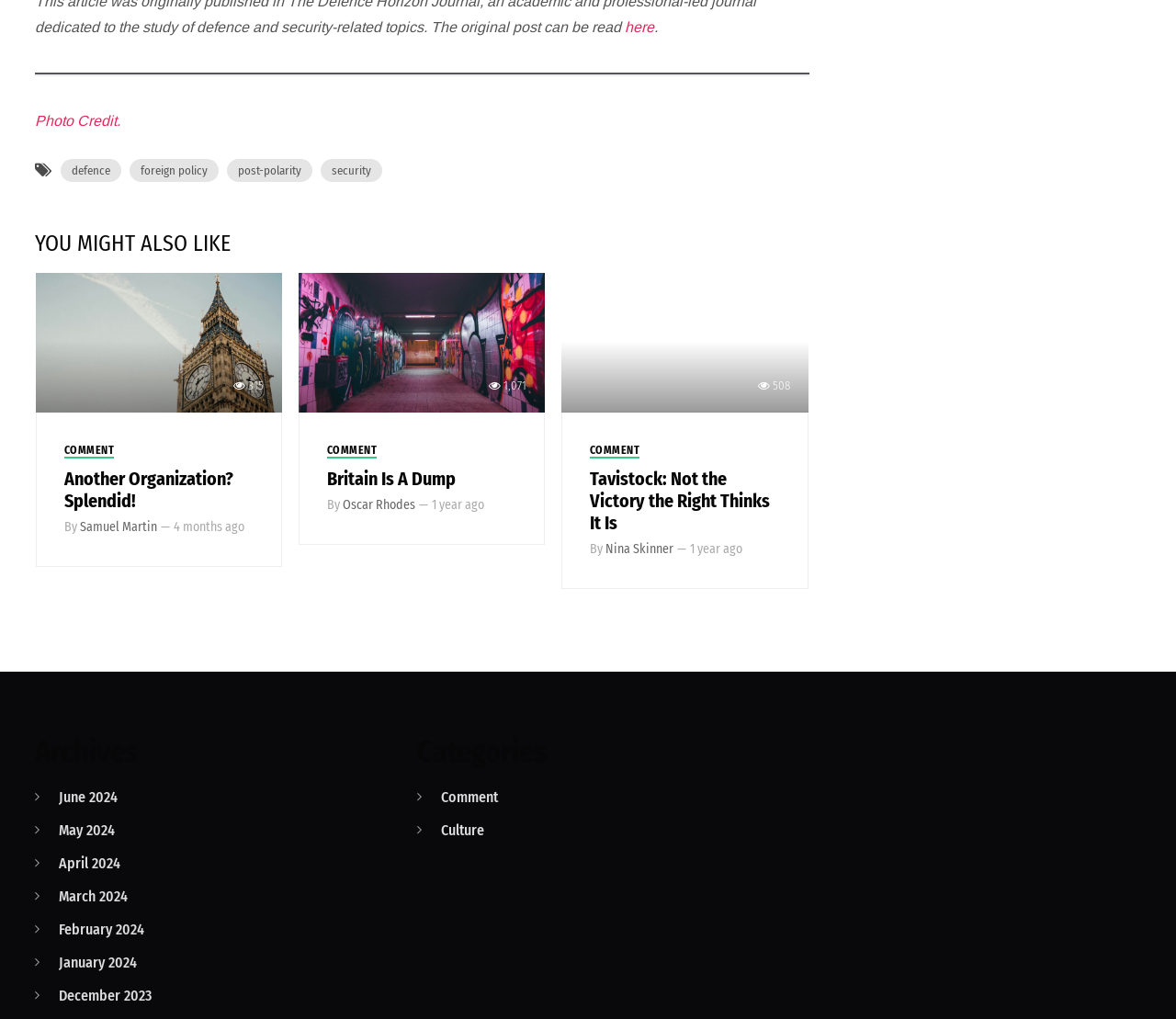What is the oldest archive available on this webpage?
From the image, provide a succinct answer in one word or a short phrase.

December 2023